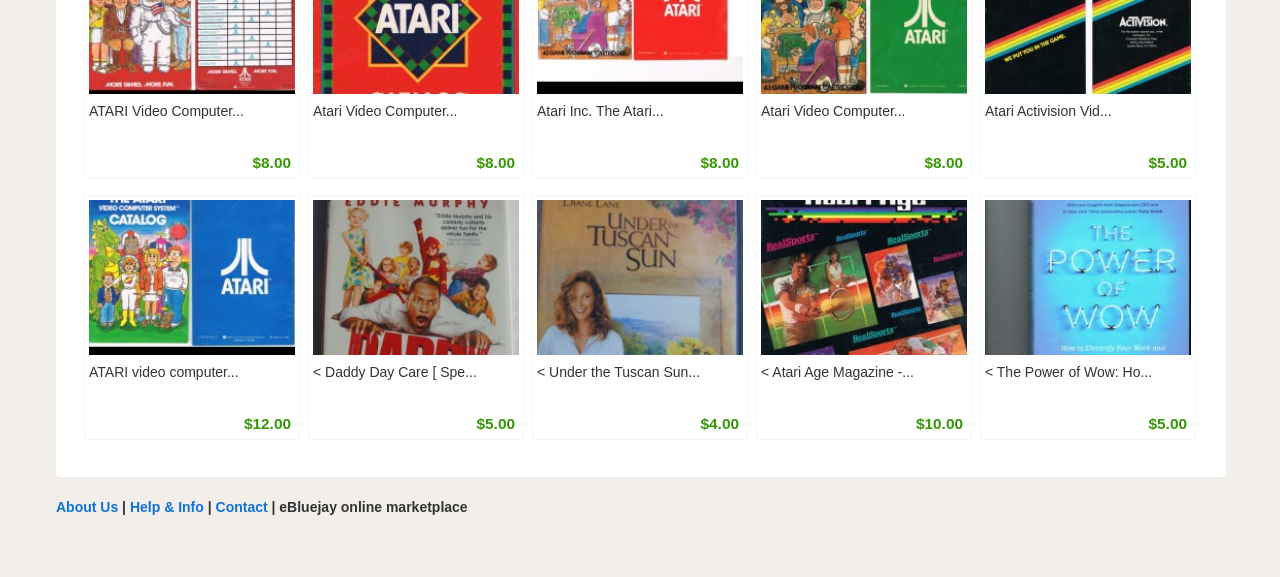How many image elements are there on the webpage?
Look at the image and answer with only one word or phrase.

6